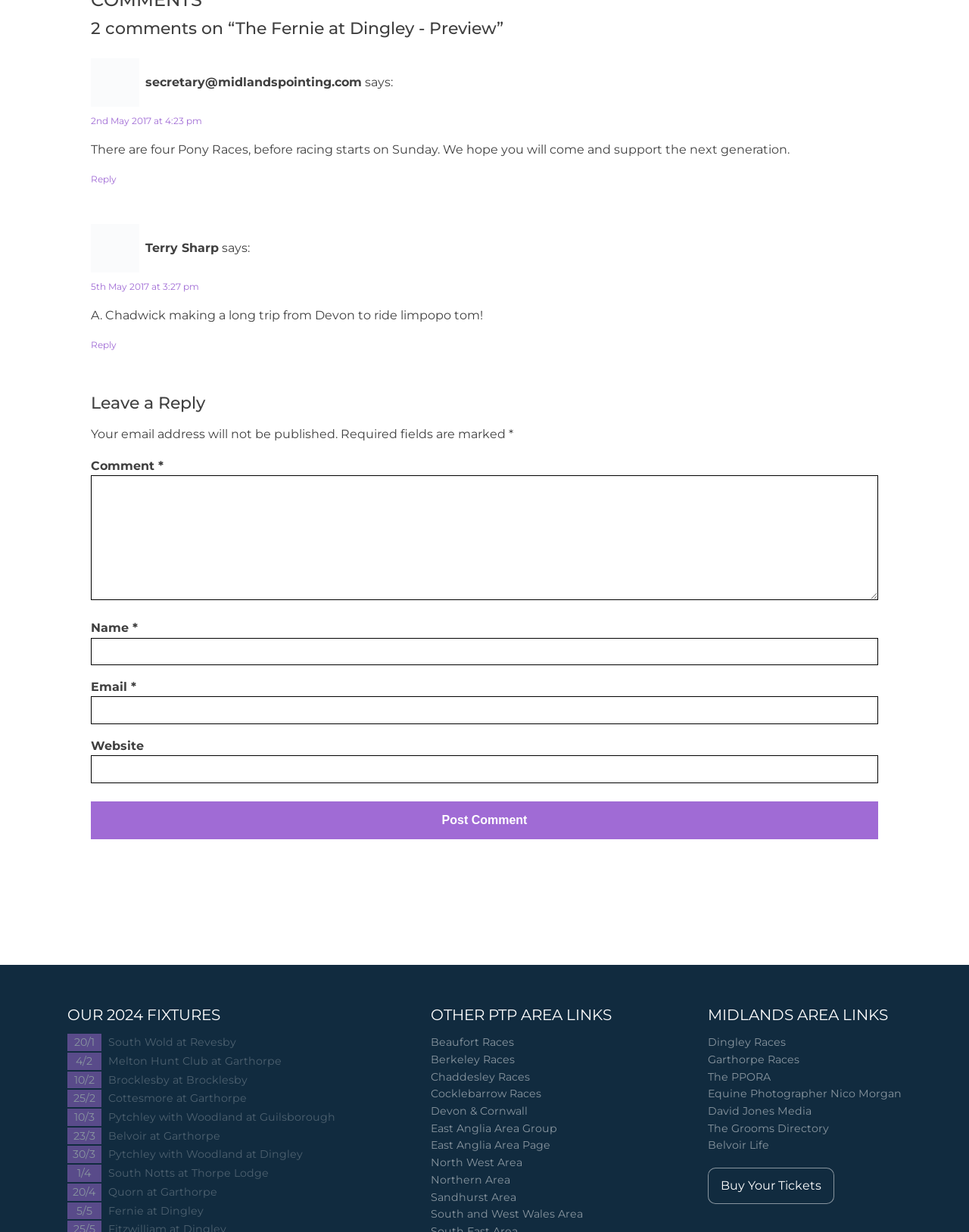What is the email address of the secretary? Look at the image and give a one-word or short phrase answer.

secretary@midlandspointing.com